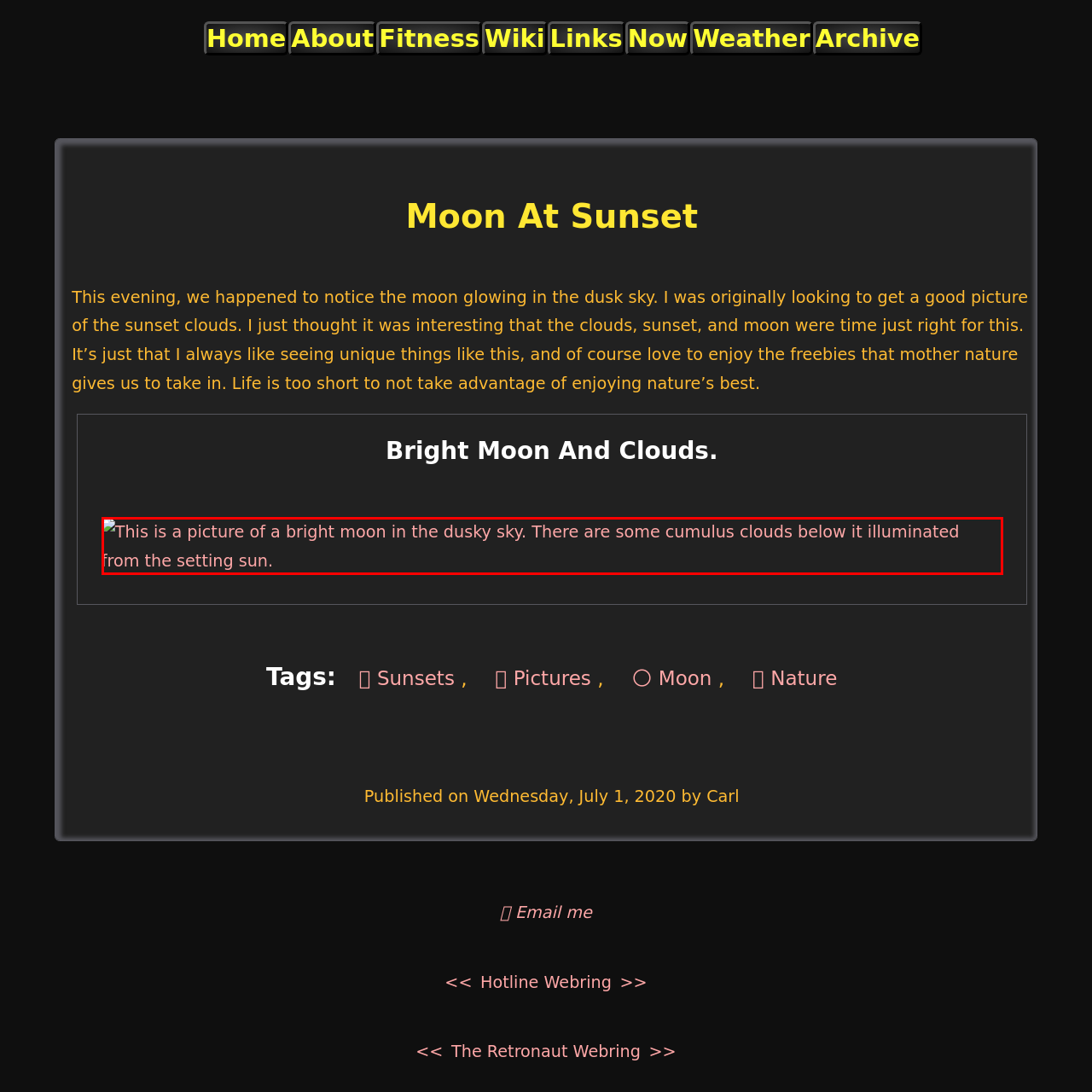What type of clouds are surrounding the moon?
Review the image encased within the red bounding box and supply a detailed answer according to the visual information available.

The caption specifically describes the clouds surrounding the moon as soft cumulus clouds, which are a type of low-level cloud that is often seen in fair weather.